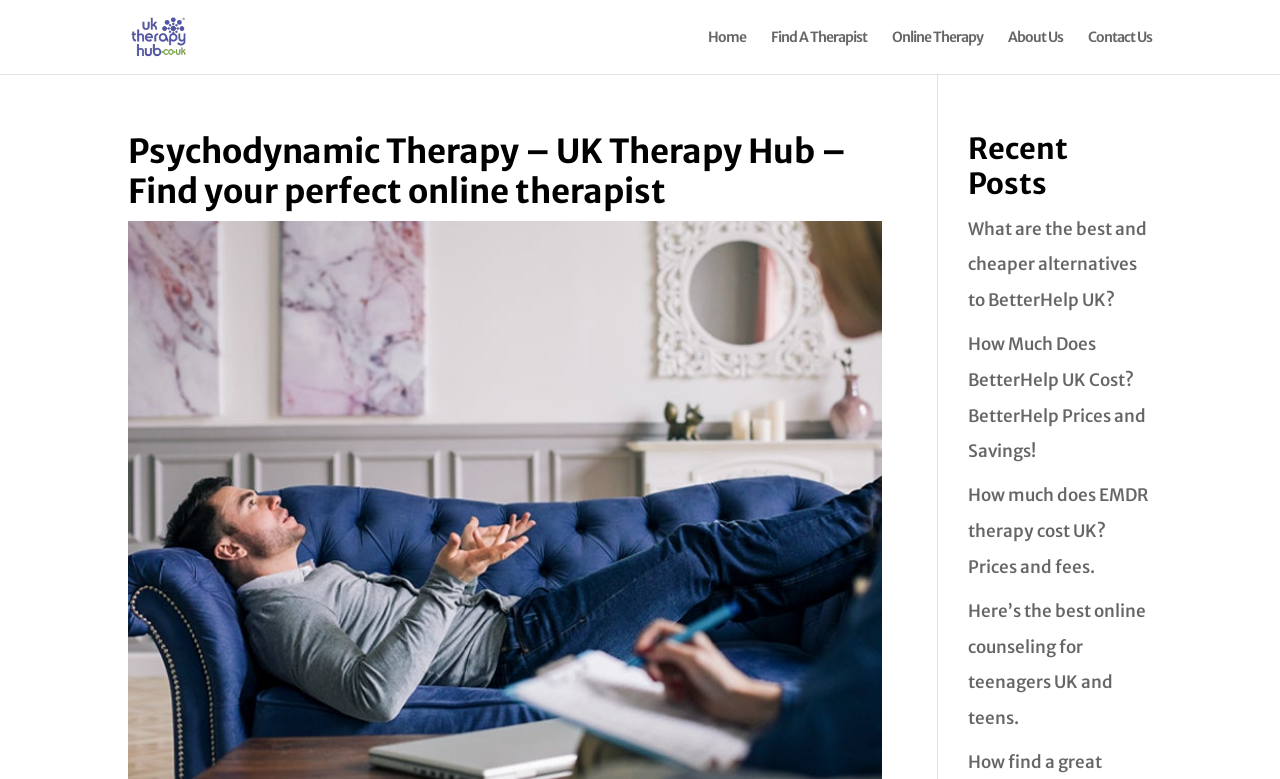Identify the coordinates of the bounding box for the element that must be clicked to accomplish the instruction: "View the recent post about BetterHelp UK alternatives".

[0.756, 0.279, 0.896, 0.399]